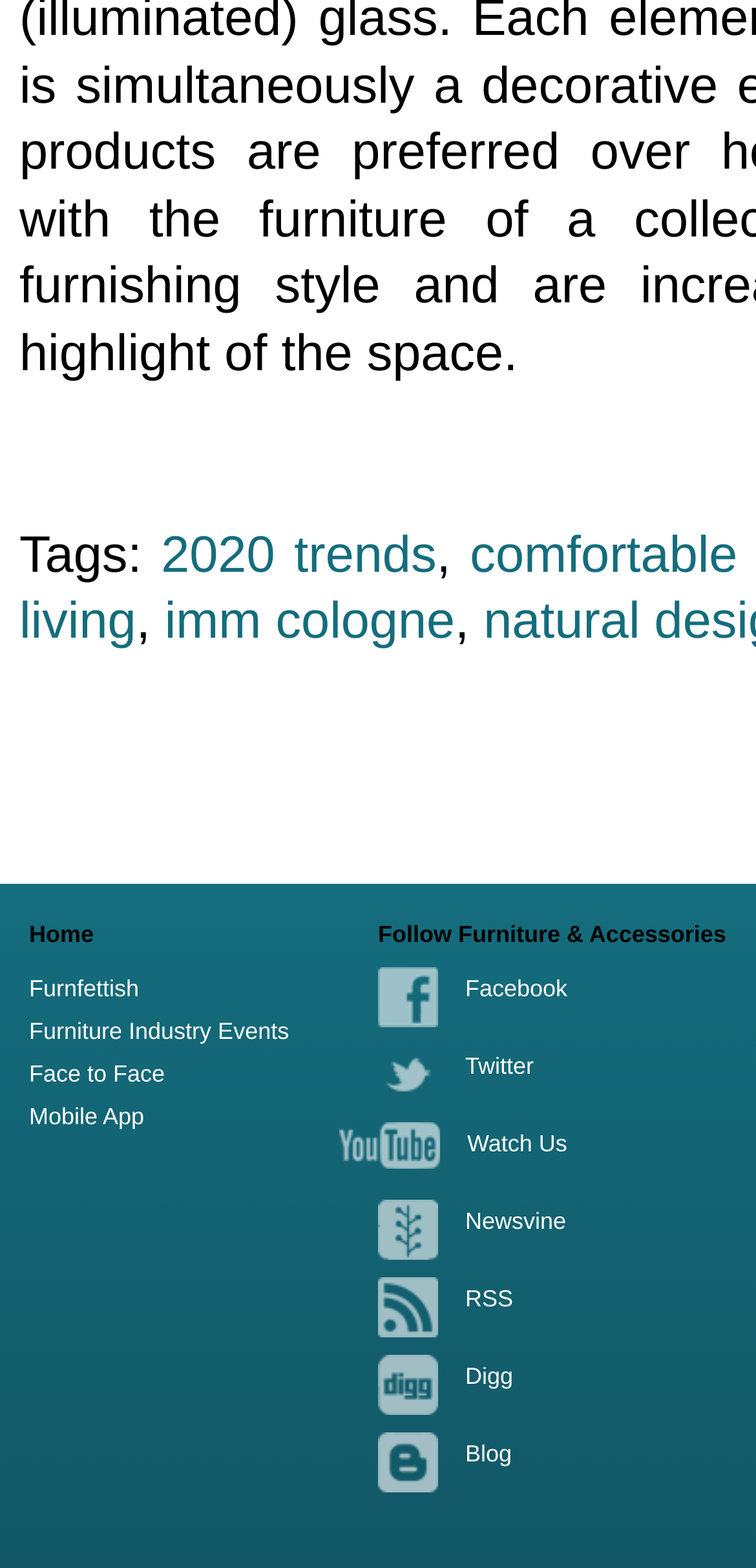Determine the bounding box coordinates of the region to click in order to accomplish the following instruction: "Click on 2020 trends". Provide the coordinates as four float numbers between 0 and 1, specifically [left, top, right, bottom].

[0.213, 0.334, 0.577, 0.372]